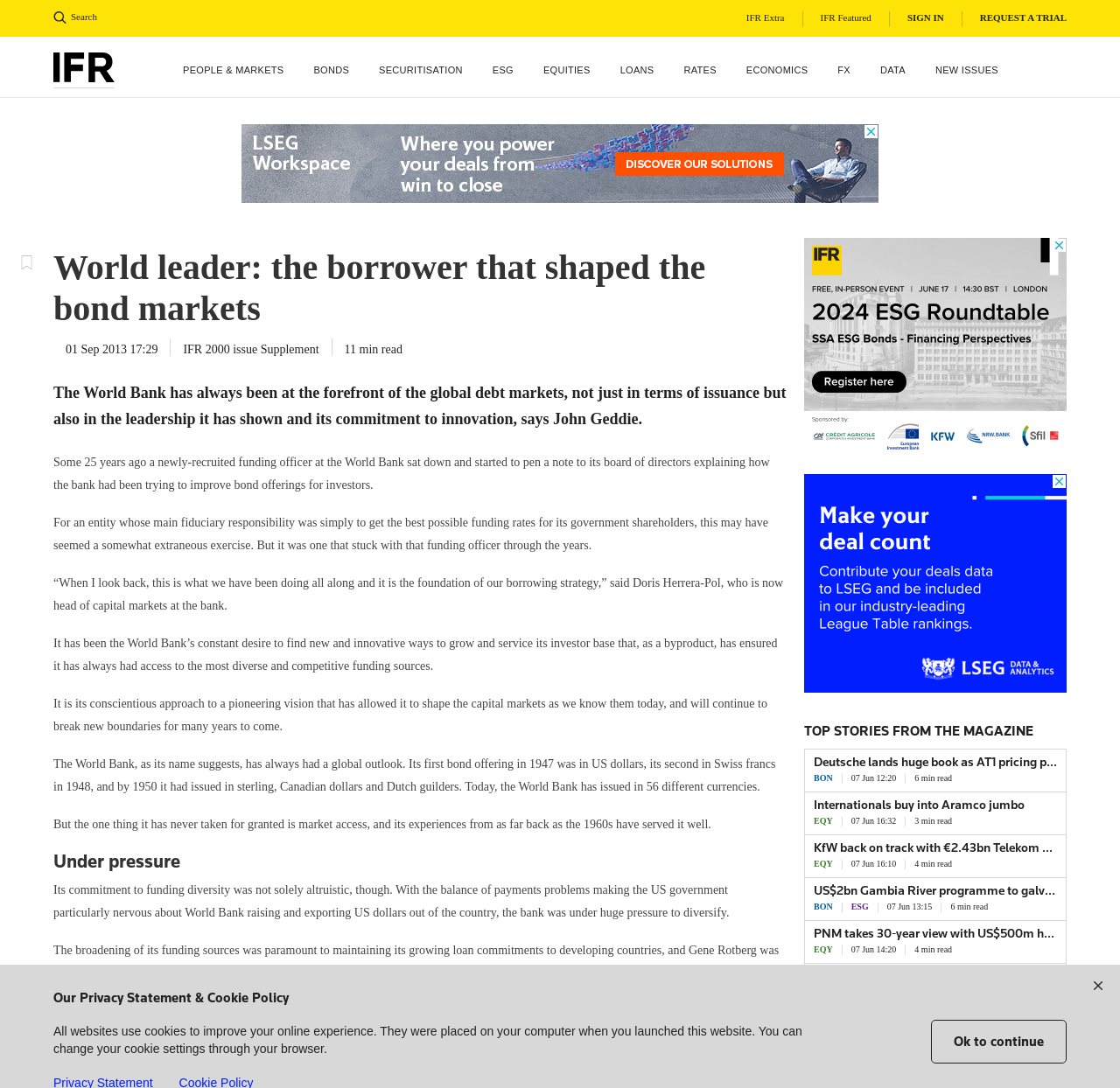Can you find the bounding box coordinates for the element to click on to achieve the instruction: "Search"?

[0.048, 0.01, 0.158, 0.022]